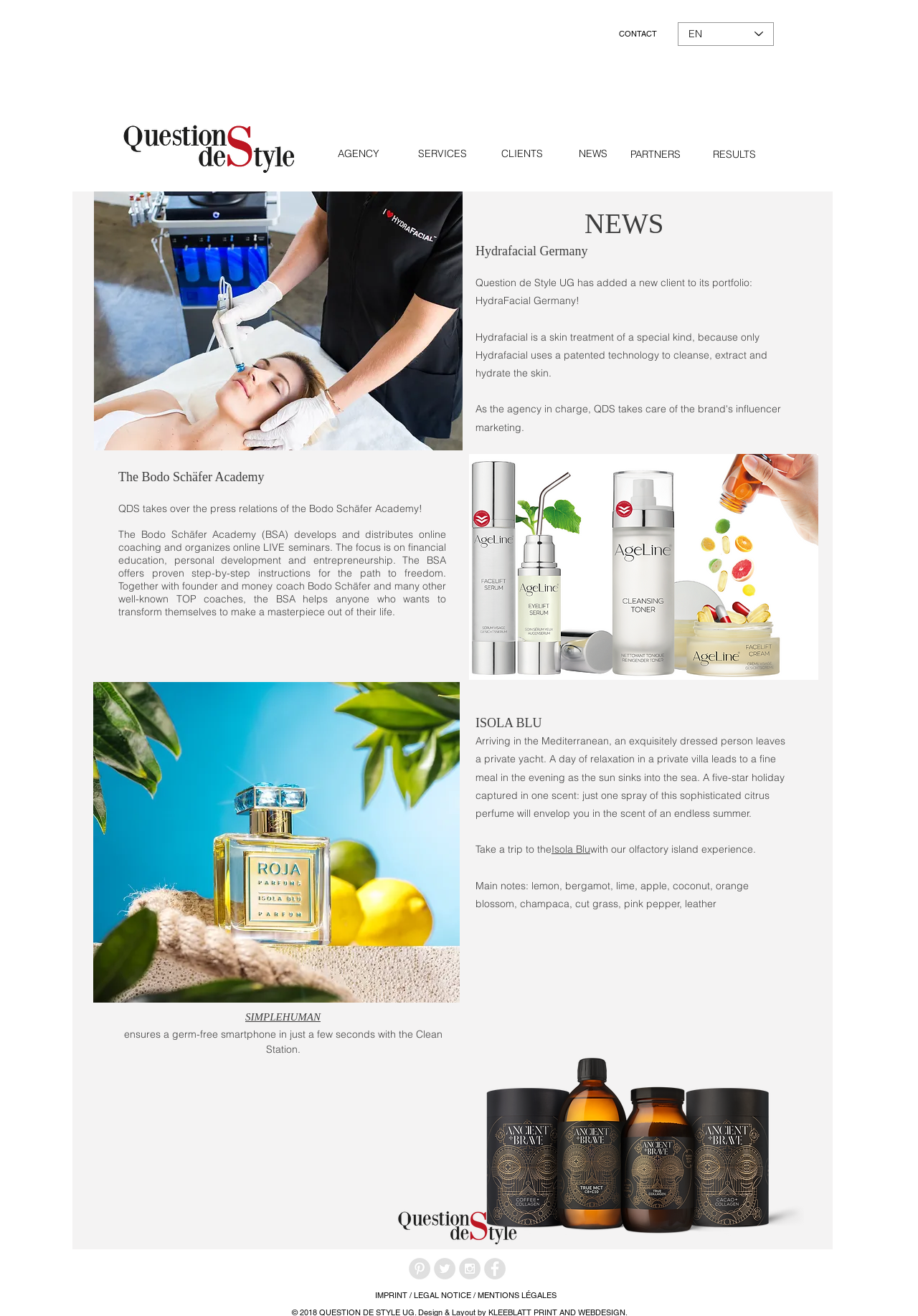Determine the bounding box coordinates for the clickable element required to fulfill the instruction: "Learn more about the Bodo Schäfer Academy". Provide the coordinates as four float numbers between 0 and 1, i.e., [left, top, right, bottom].

[0.129, 0.356, 0.486, 0.37]